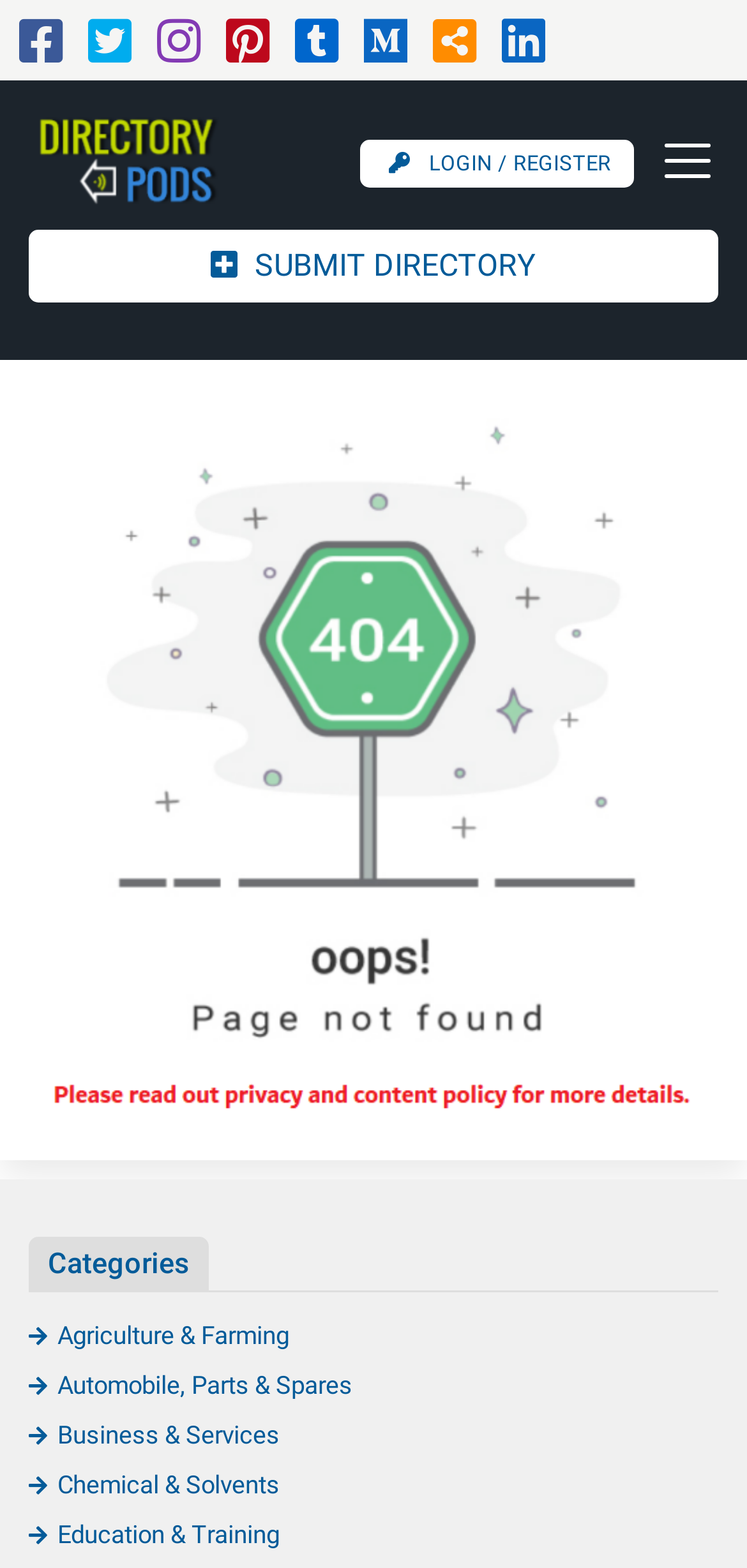What is the text content of the link at the top right corner?
Examine the webpage screenshot and provide an in-depth answer to the question.

The text content of the link at the top right corner is 'LOGIN / REGISTER', which can be found inside a link element with bounding box coordinates [0.482, 0.089, 0.849, 0.119]. This link is likely used for users to log in or register to the website.